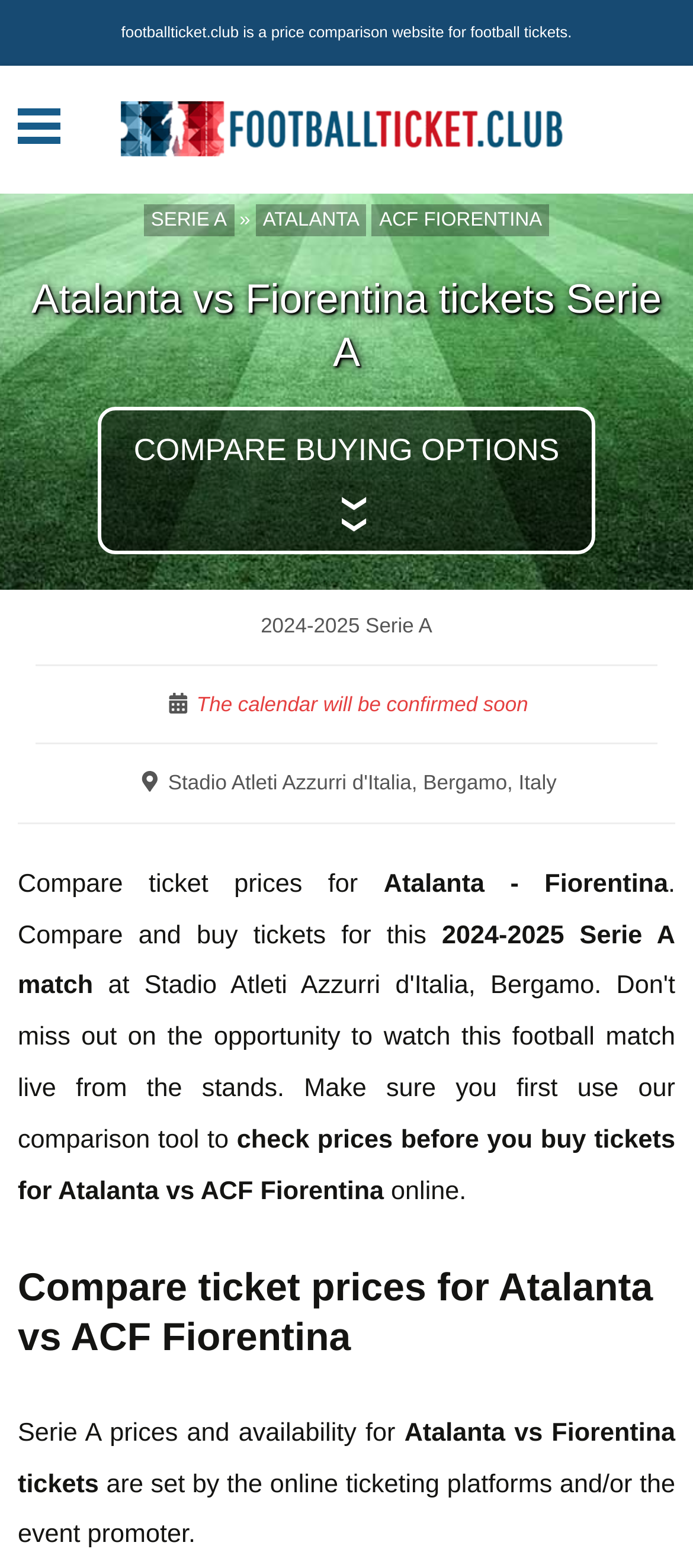What is the purpose of this website?
Please provide a comprehensive answer based on the visual information in the image.

The webpage description and the content of the webpage suggest that the website is a price comparison platform for football tickets. The text 'footballticket.club is a price comparison website for football tickets.' further confirms this purpose.